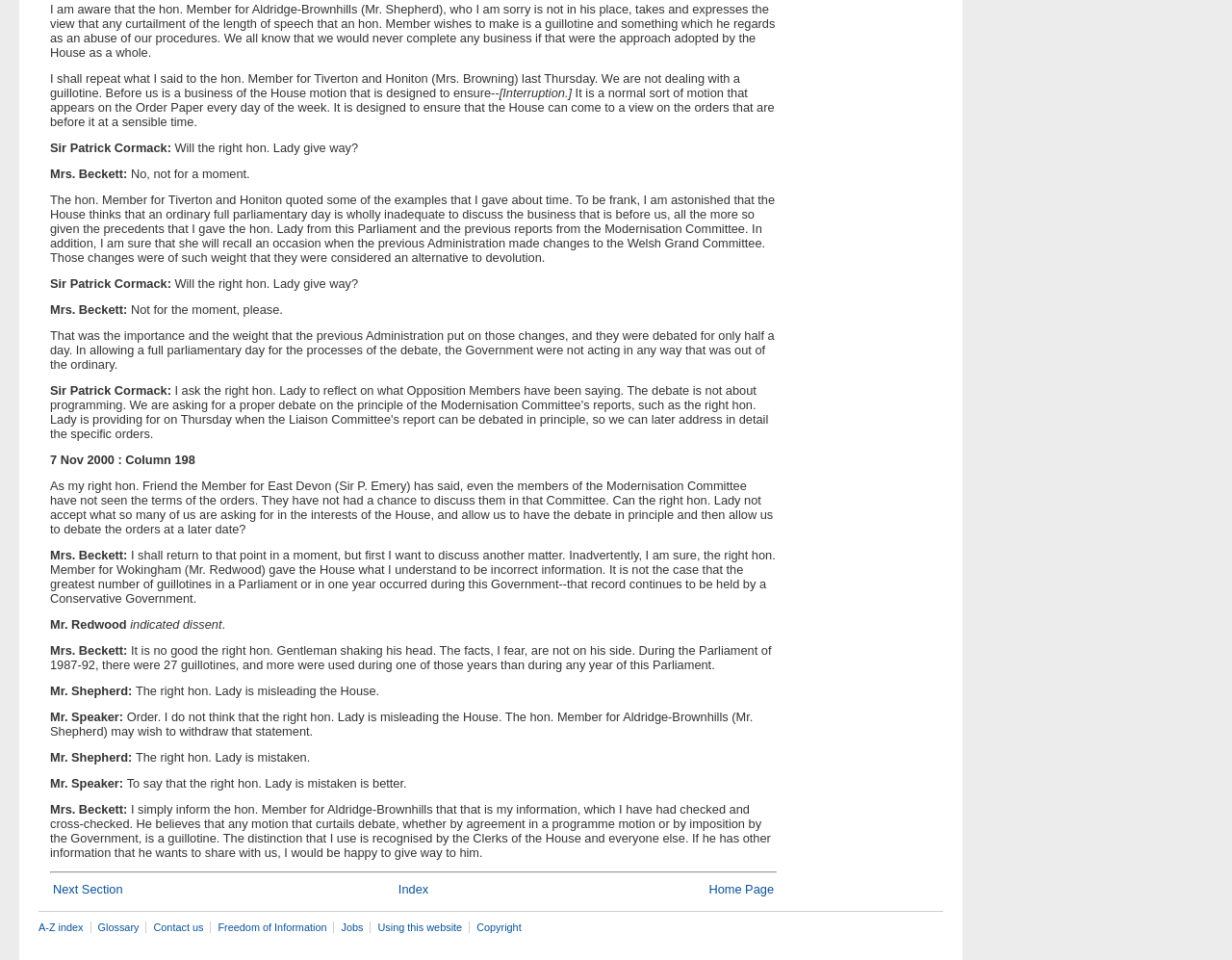Specify the bounding box coordinates of the area to click in order to follow the given instruction: "View index."

[0.323, 0.919, 0.348, 0.934]